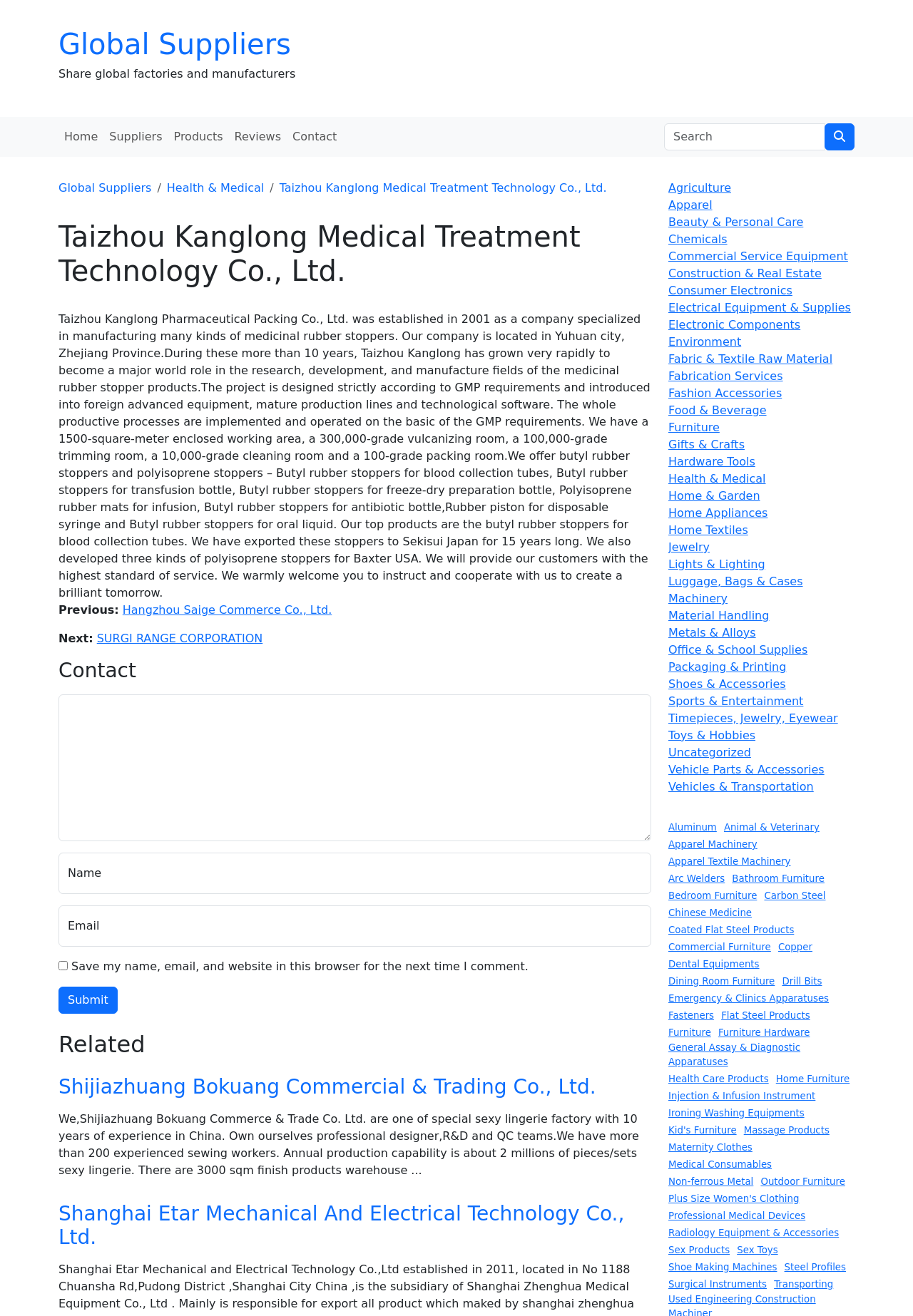How many categories are there in the 'Related' section?
Refer to the image and give a detailed answer to the query.

In the 'Related' section, there are three categories: 'Shijiazhuang Bokuang Commercial & Trading Co., Ltd.', 'Shanghai Etar Mechanical And Electrical Technology Co., Ltd.', and 'Taizhou Kanglong Pharmaceutical Packing Co., Ltd.'. Therefore, the answer is 3.